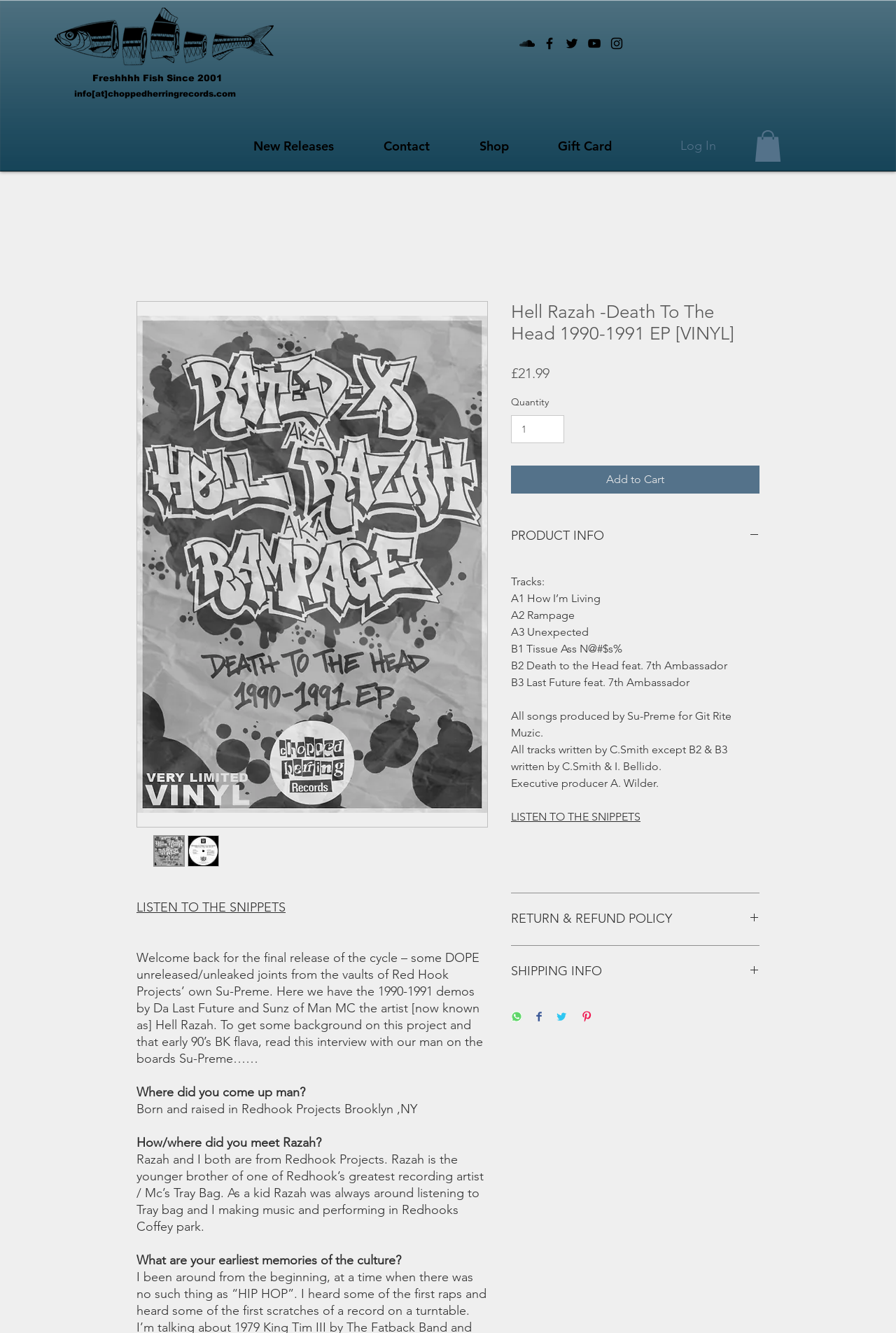How much does the EP cost?
Provide an in-depth answer to the question, covering all aspects.

I found the answer by looking at the StaticText element with the text '£21.99' which is located near the 'Price' label, indicating the cost of the product.